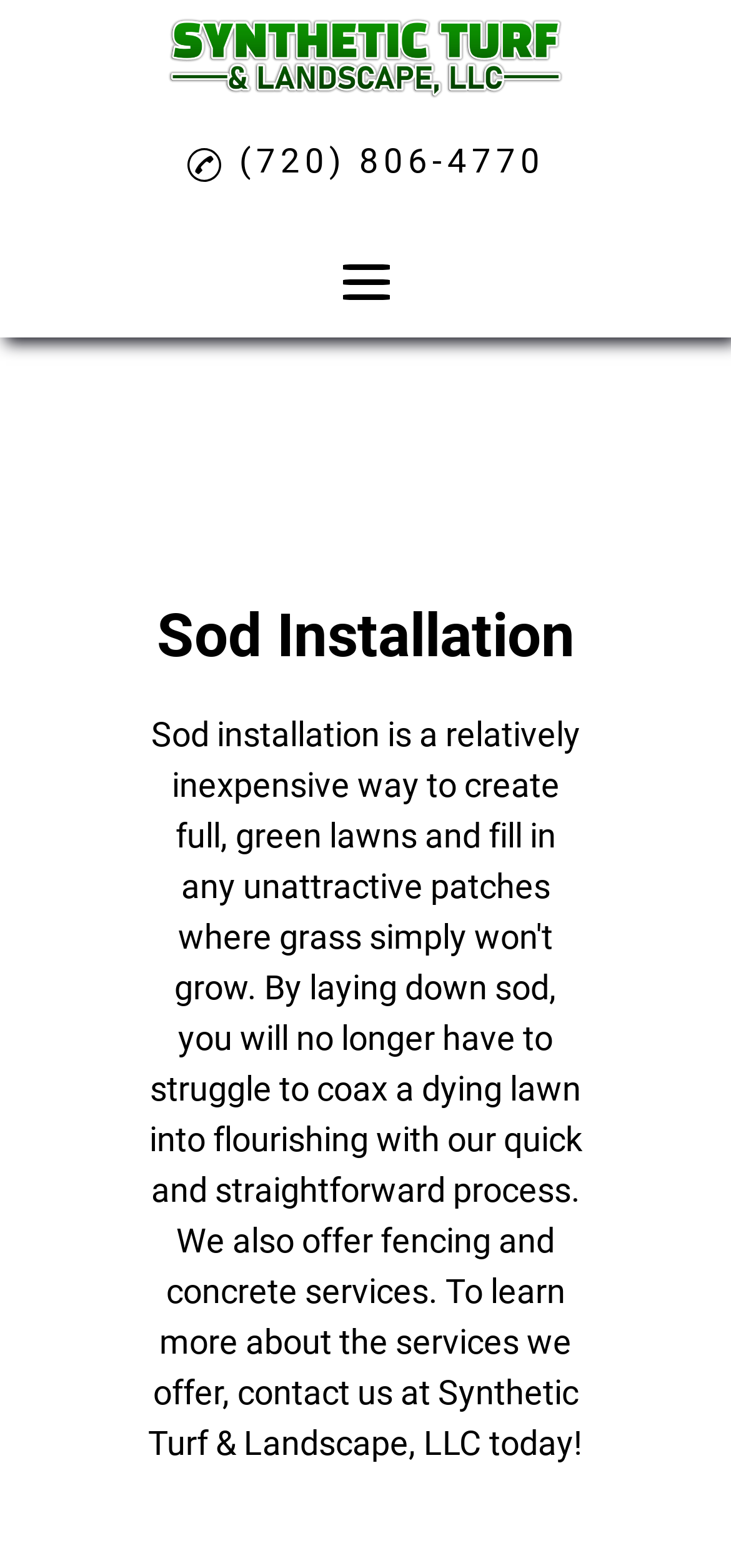Analyze the image and provide a detailed answer to the question: How many services are listed?

The services are listed as links on the webpage, and there are 11 of them: Home, About, Synthetic Turf, Sod Installation, Patio Work, Concrete, Fencing/Retaining Walls, Irrigation, Snow Removal, Testimonials, and Gallery.